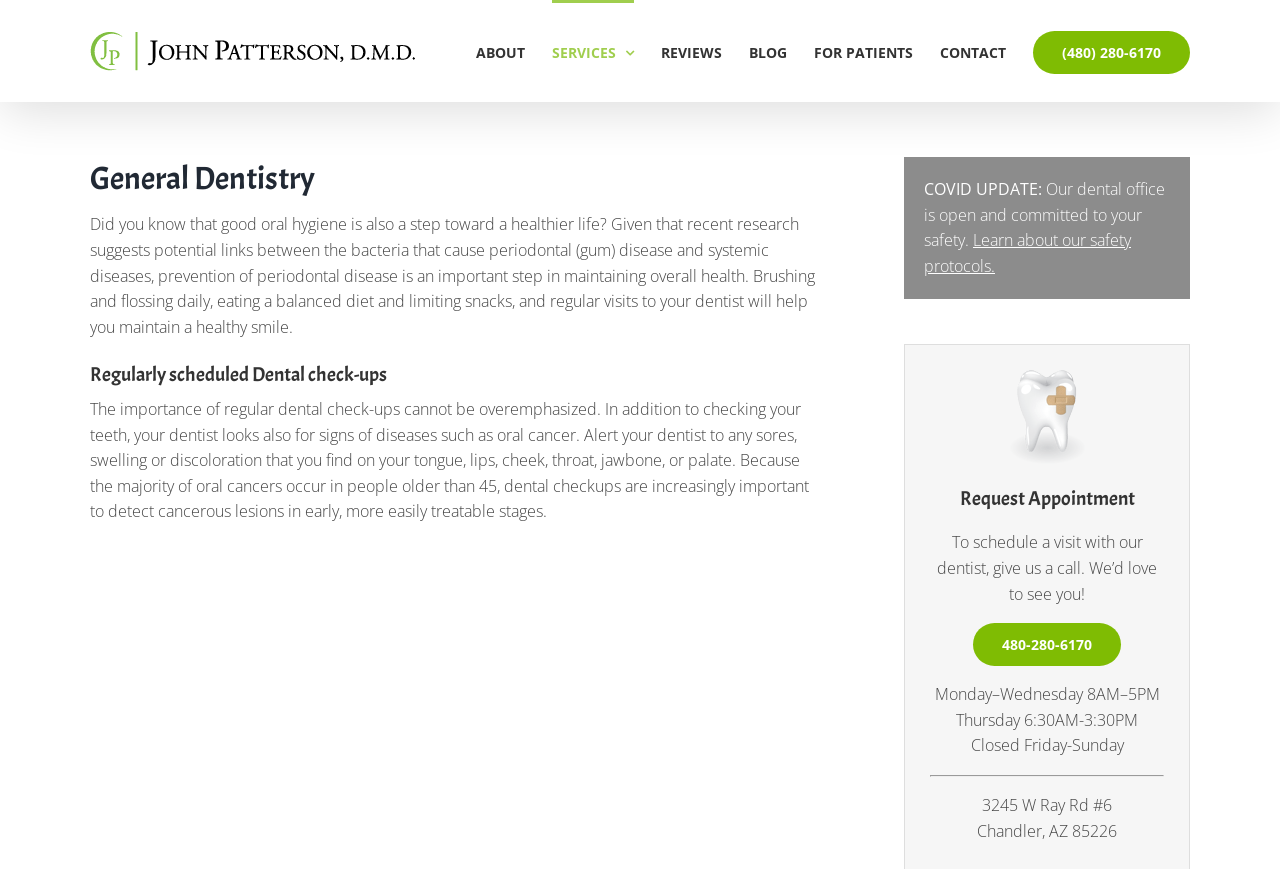Given the description: "alt="John Patterson, DMD Logo"", determine the bounding box coordinates of the UI element. The coordinates should be formatted as four float numbers between 0 and 1, [left, top, right, bottom].

[0.07, 0.036, 0.325, 0.082]